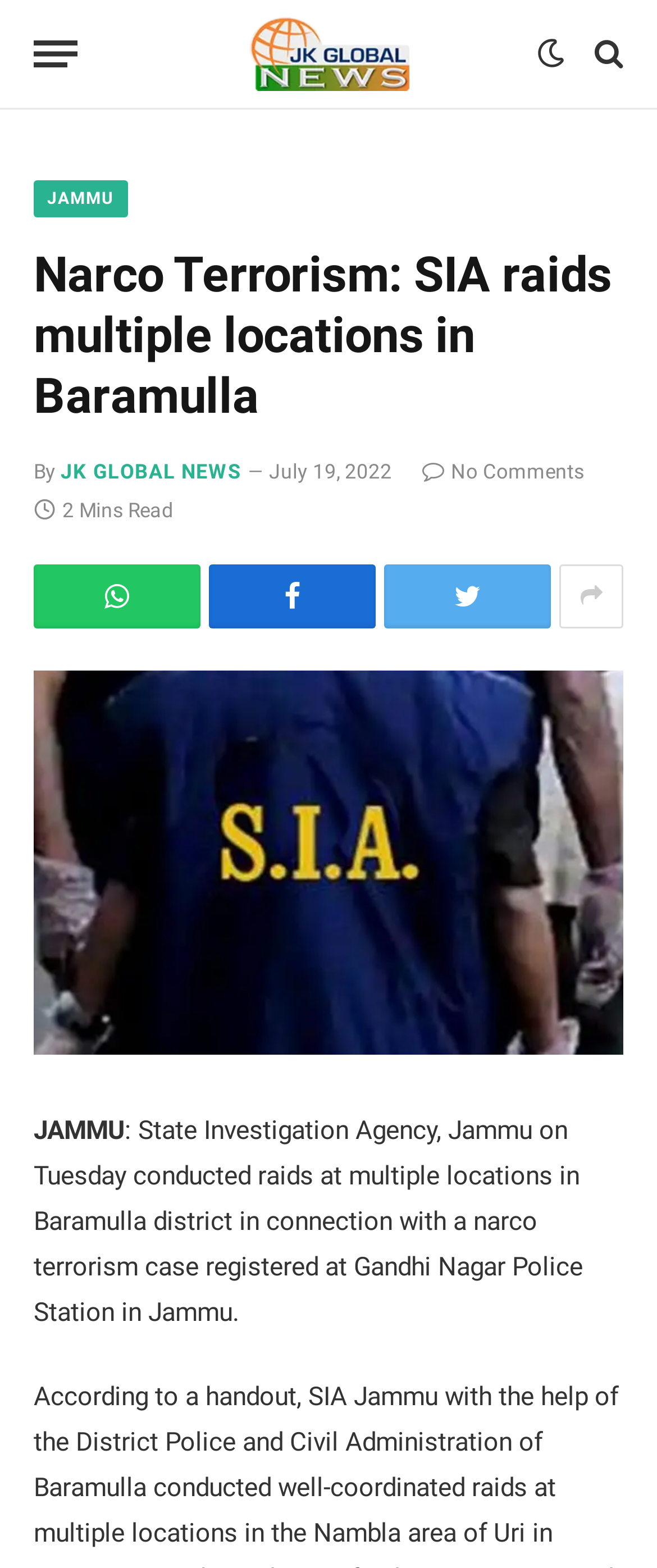Construct a thorough caption encompassing all aspects of the webpage.

The webpage appears to be a news article page. At the top left, there is a button labeled "Menu". Next to it, there is a link to "JK Globalnews" accompanied by an image with the same name. On the top right, there are several social media links, including Facebook, Twitter, and Instagram, represented by their respective icons.

Below the top section, there is a heading that reads "Narco Terrorism: SIA raids multiple locations in Baramulla". Underneath the heading, there is a byline that says "By" followed by the name "JK GLOBAL NEWS". The publication date, "July 19, 2022", is displayed next to the byline. 

On the same line, there is a link indicating that there are no comments on the article, and a label that says "2 Mins Read", suggesting the estimated time it takes to read the article. Below this line, there are four more social media links, represented by their respective icons.

The main content of the article is displayed below, with a large image taking up most of the width of the page. The article title is repeated above the image, and the text of the article is displayed below the image. The article text starts with "JAMMU: State Investigation Agency, Jammu on Tuesday conducted raids at multiple locations in Baramulla district in connection with a narco terrorism case registered at Gandhi Nagar Police Station in Jammu."